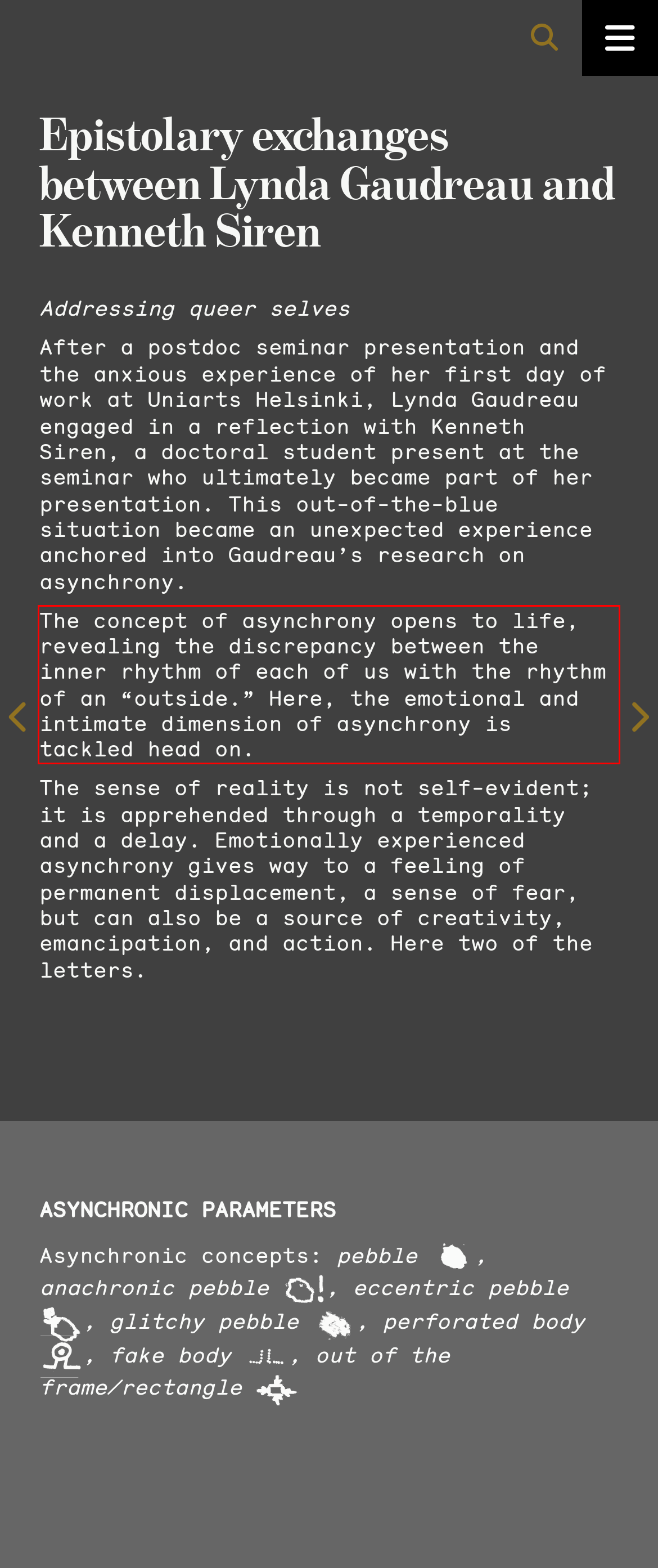You are provided with a screenshot of a webpage containing a red bounding box. Please extract the text enclosed by this red bounding box.

The concept of asynchrony opens to life, revealing the discrepancy between the inner rhythm of each of us with the rhythm of an “outside.” Here, the emotional and intimate dimension of asynchrony is tackled head on.